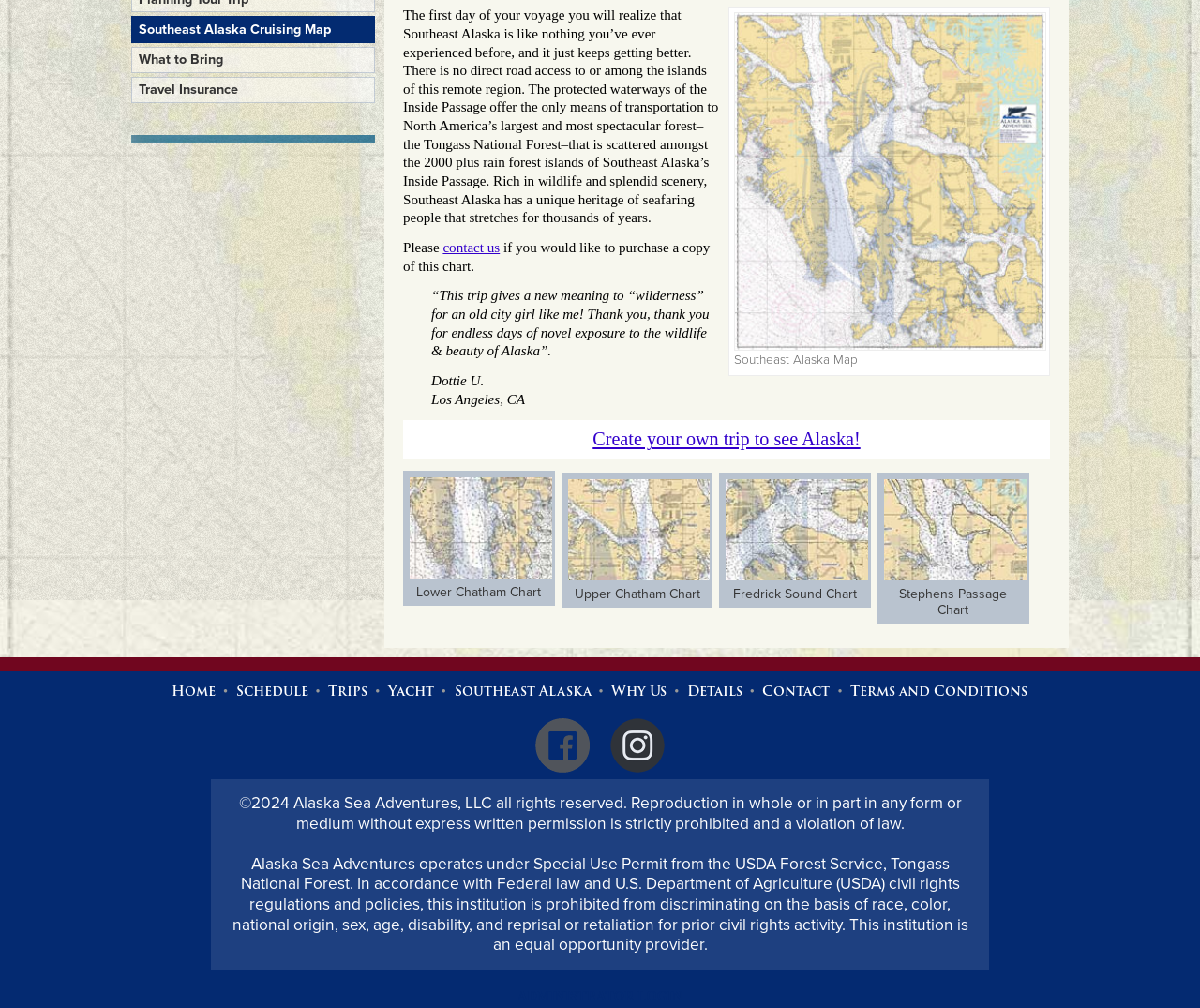Locate the UI element that matches the description Travel Insurance in the webpage screenshot. Return the bounding box coordinates in the format (top-left x, top-left y, bottom-right x, bottom-right y), with values ranging from 0 to 1.

[0.109, 0.076, 0.312, 0.102]